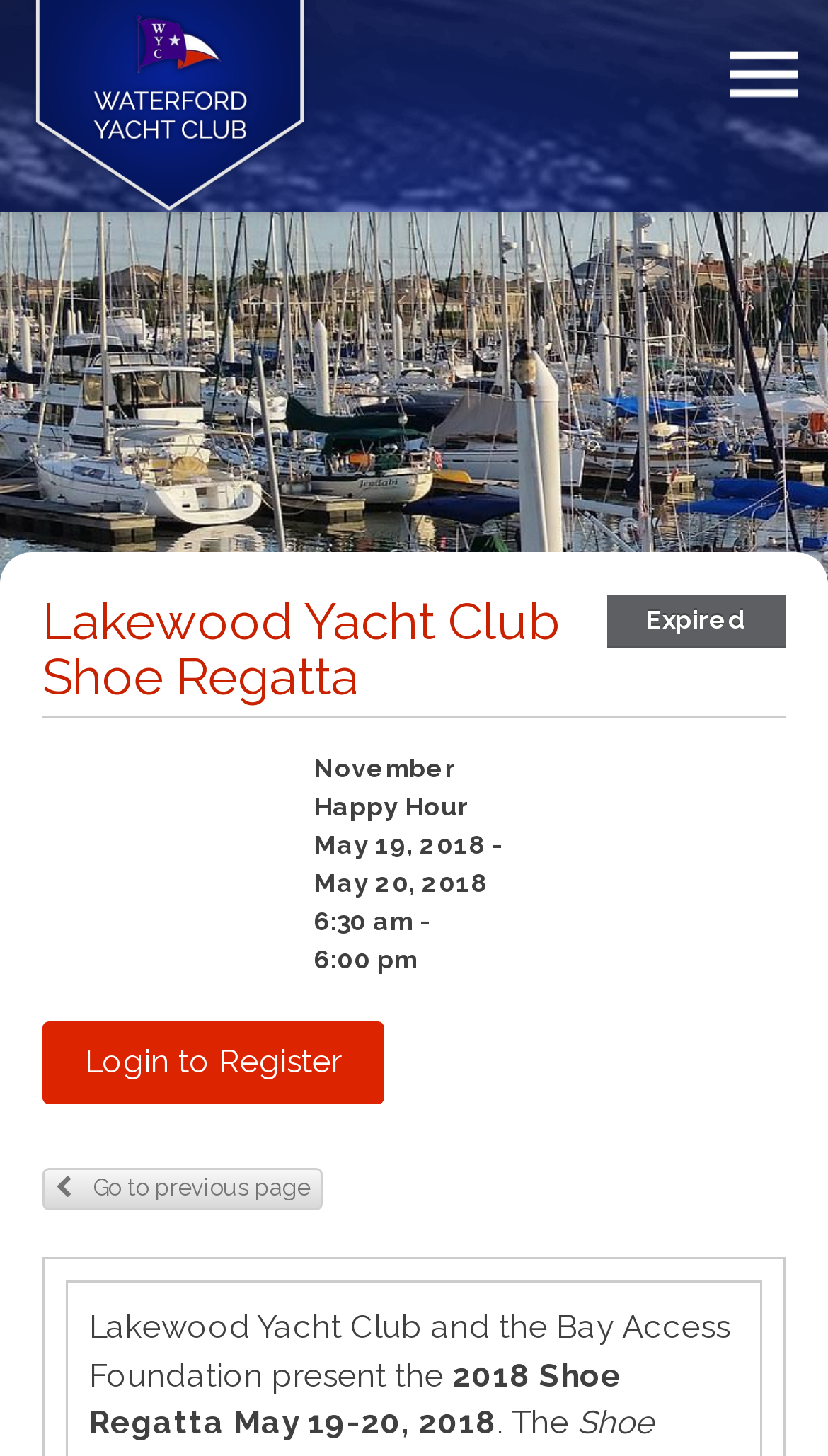Find the bounding box of the element with the following description: "Waterford Yacht Club". The coordinates must be four float numbers between 0 and 1, formatted as [left, top, right, bottom].

[0.038, 0.0, 0.372, 0.146]